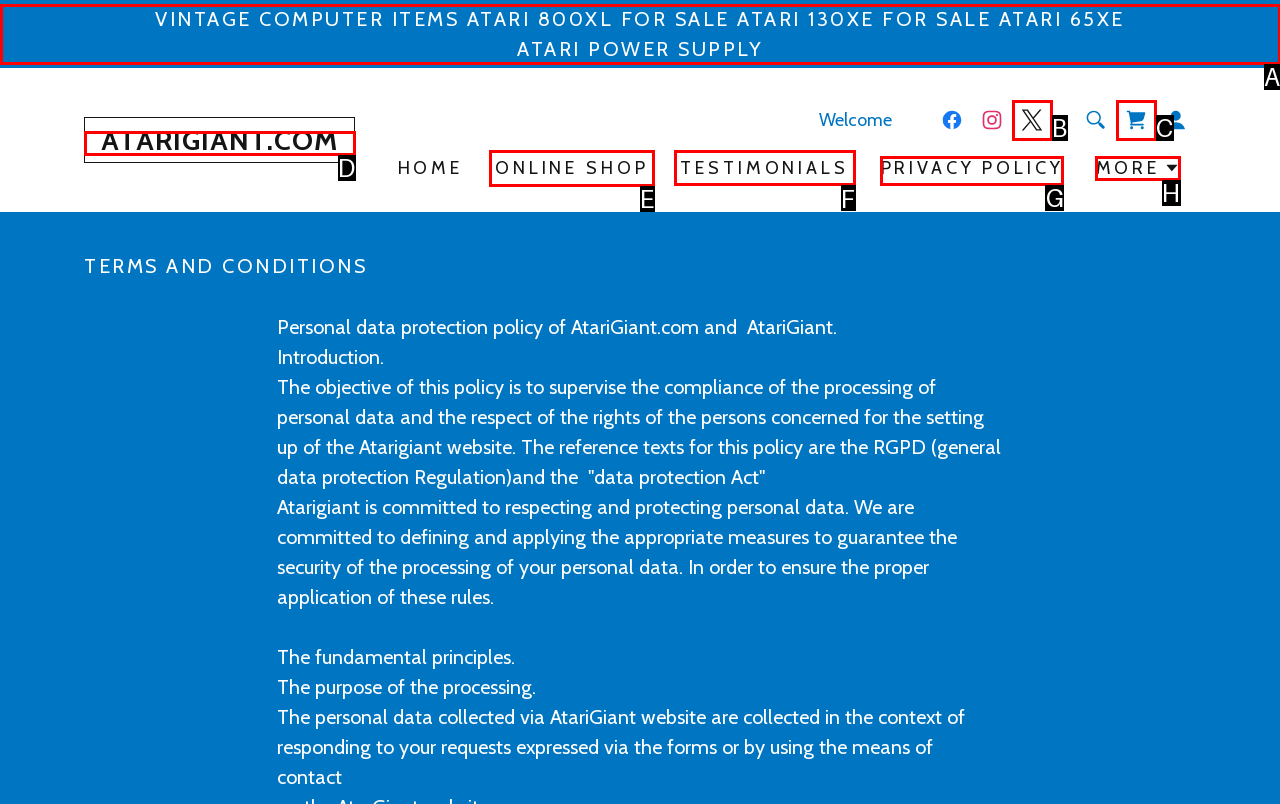Decide which HTML element to click to complete the task: Check 'TESTIMONIALS' Provide the letter of the appropriate option.

F